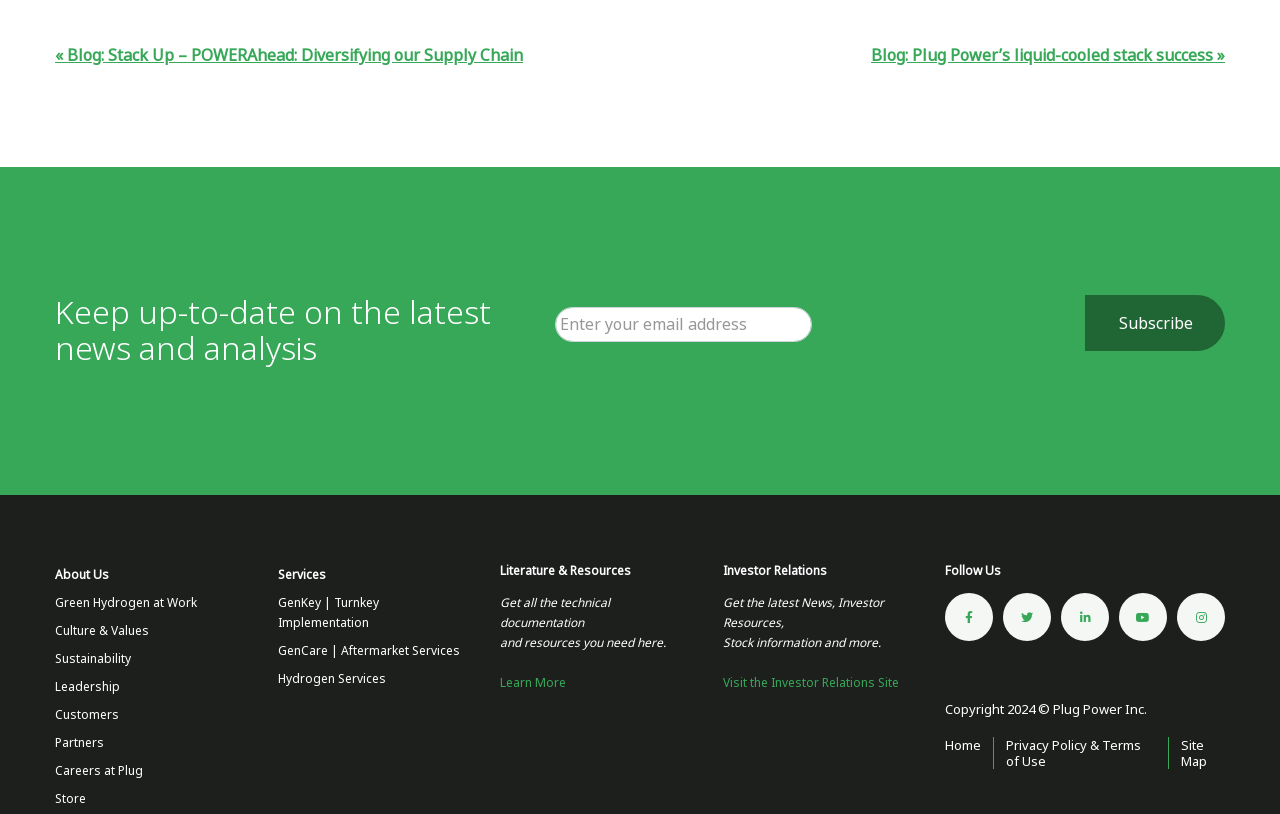Analyze the image and provide a detailed answer to the question: What is the purpose of the 'Follow Us' section?

The 'Follow Us' section contains links to various social media platforms, including Facebook, Twitter, LinkedIn, YouTube, and Instagram, indicating that this section is intended to allow users to connect with Plug Power on these platforms.